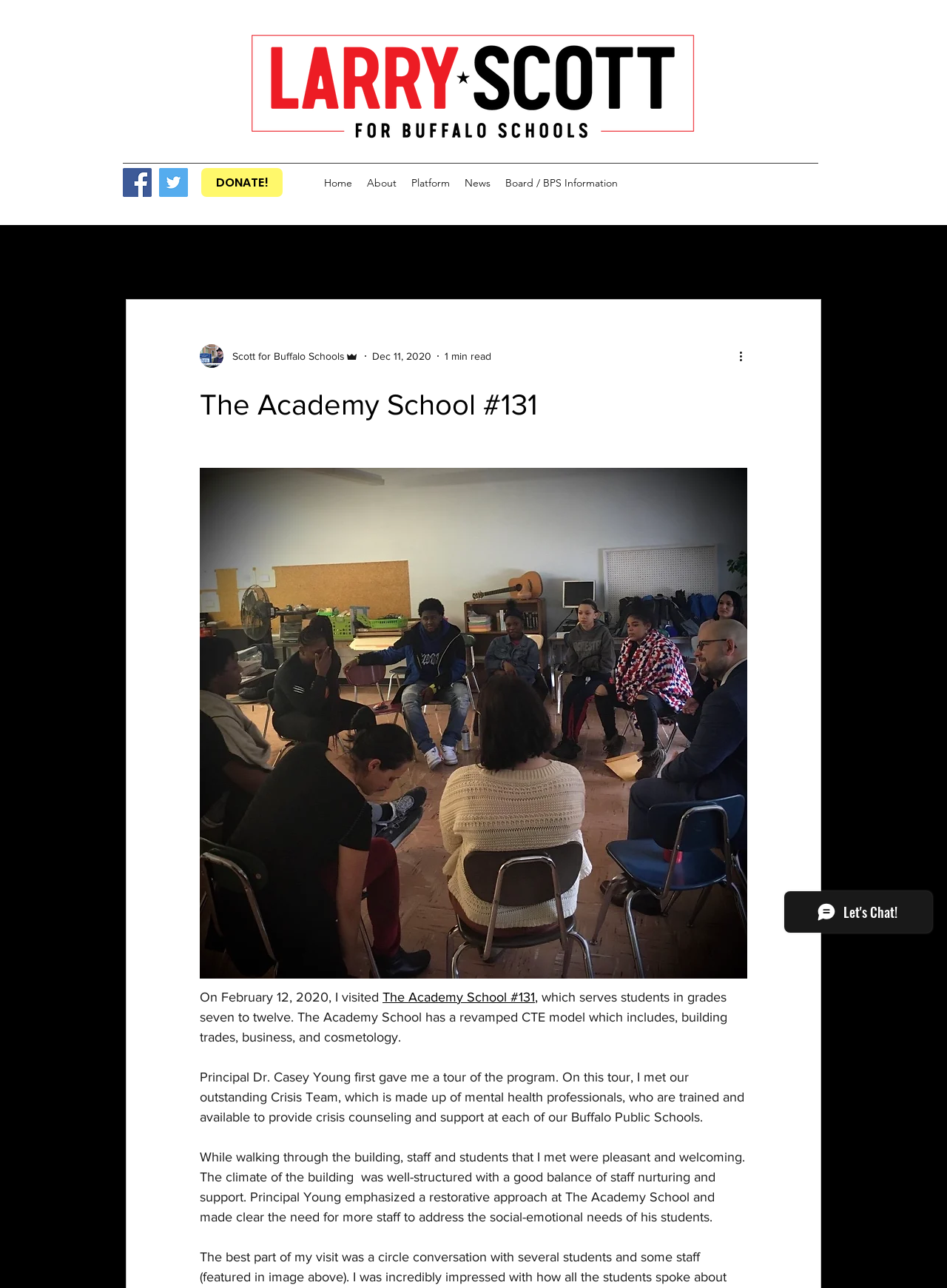Please provide the bounding box coordinates in the format (top-left x, top-left y, bottom-right x, bottom-right y). Remember, all values are floating point numbers between 0 and 1. What is the bounding box coordinate of the region described as: All Posts

[0.133, 0.191, 0.186, 0.204]